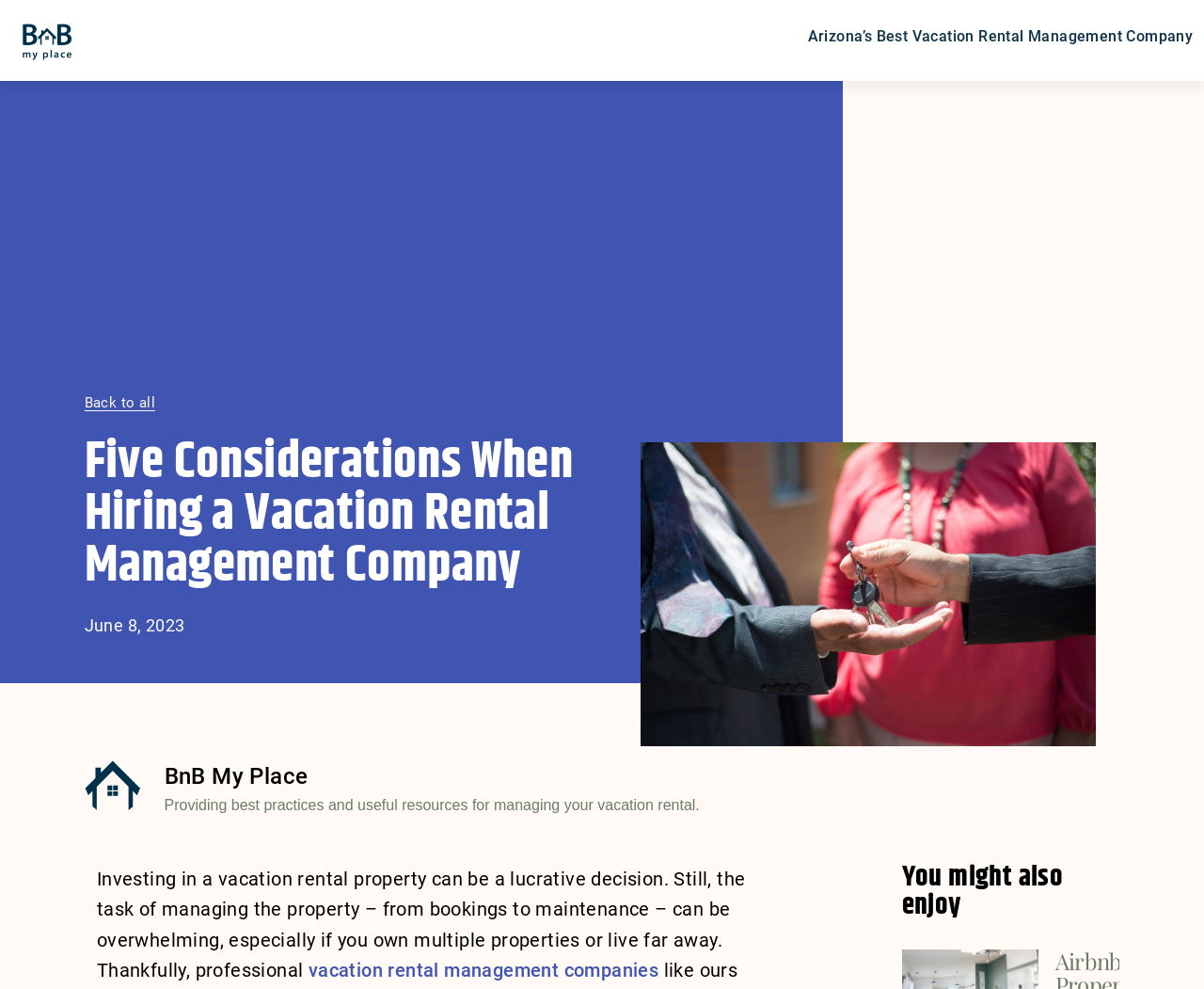Provide the bounding box coordinates of the UI element this sentence describes: "Back to all".

[0.07, 0.401, 0.129, 0.416]